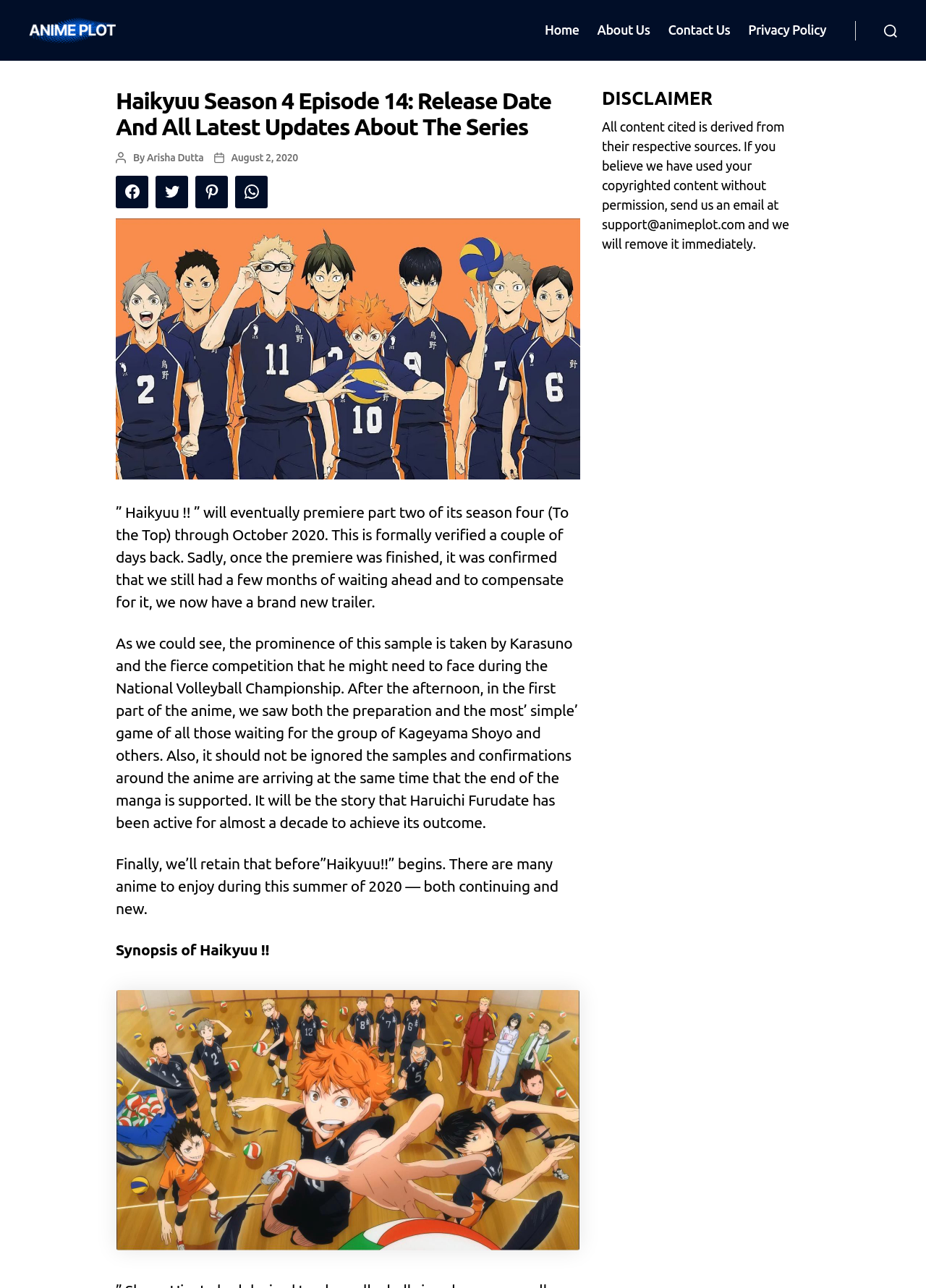What is the purpose of the 'Share on' links?
Look at the image and respond with a one-word or short phrase answer.

To share the post on social media